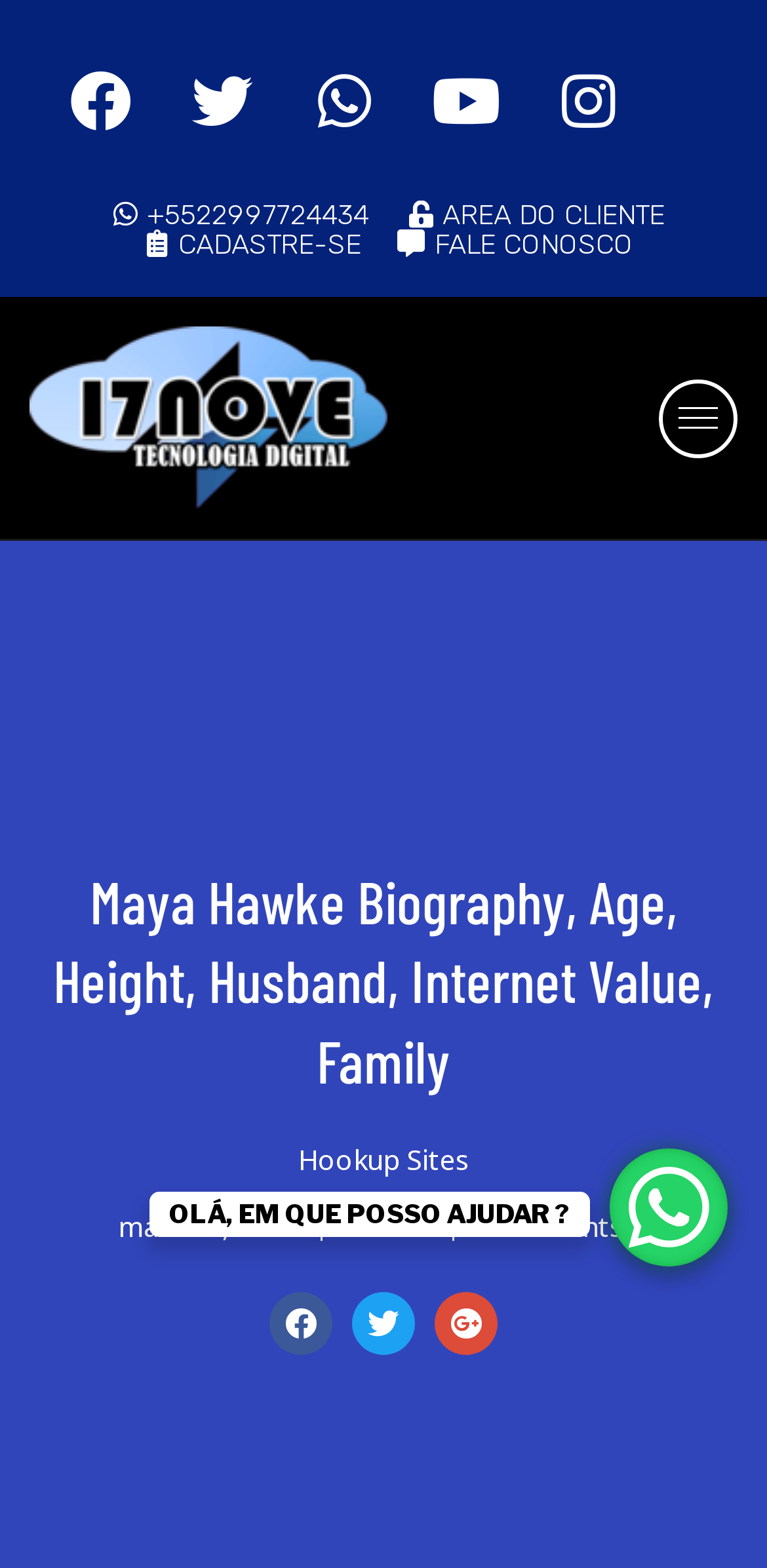Indicate the bounding box coordinates of the clickable region to achieve the following instruction: "Read Maya Hawke's biography."

[0.069, 0.551, 0.931, 0.698]